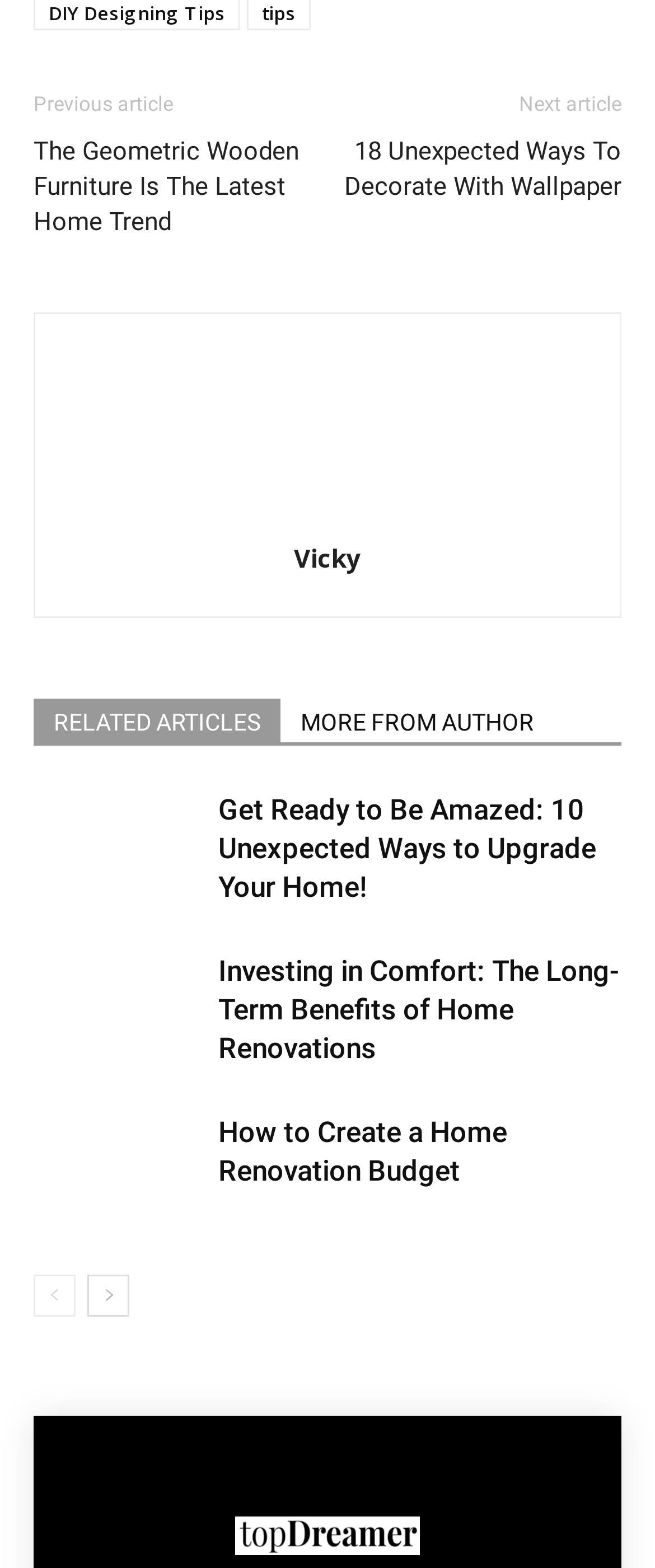How many navigation links are there at the bottom of the webpage?
Based on the screenshot, answer the question with a single word or phrase.

2